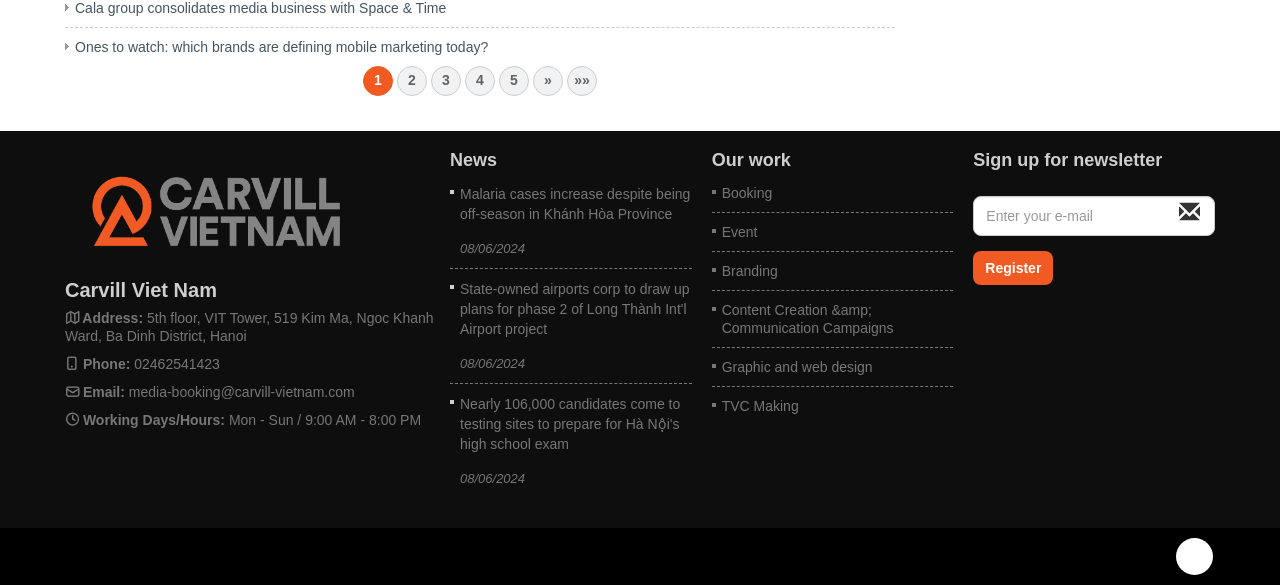Use one word or a short phrase to answer the question provided: 
What is the date of the second article?

08/06/2024